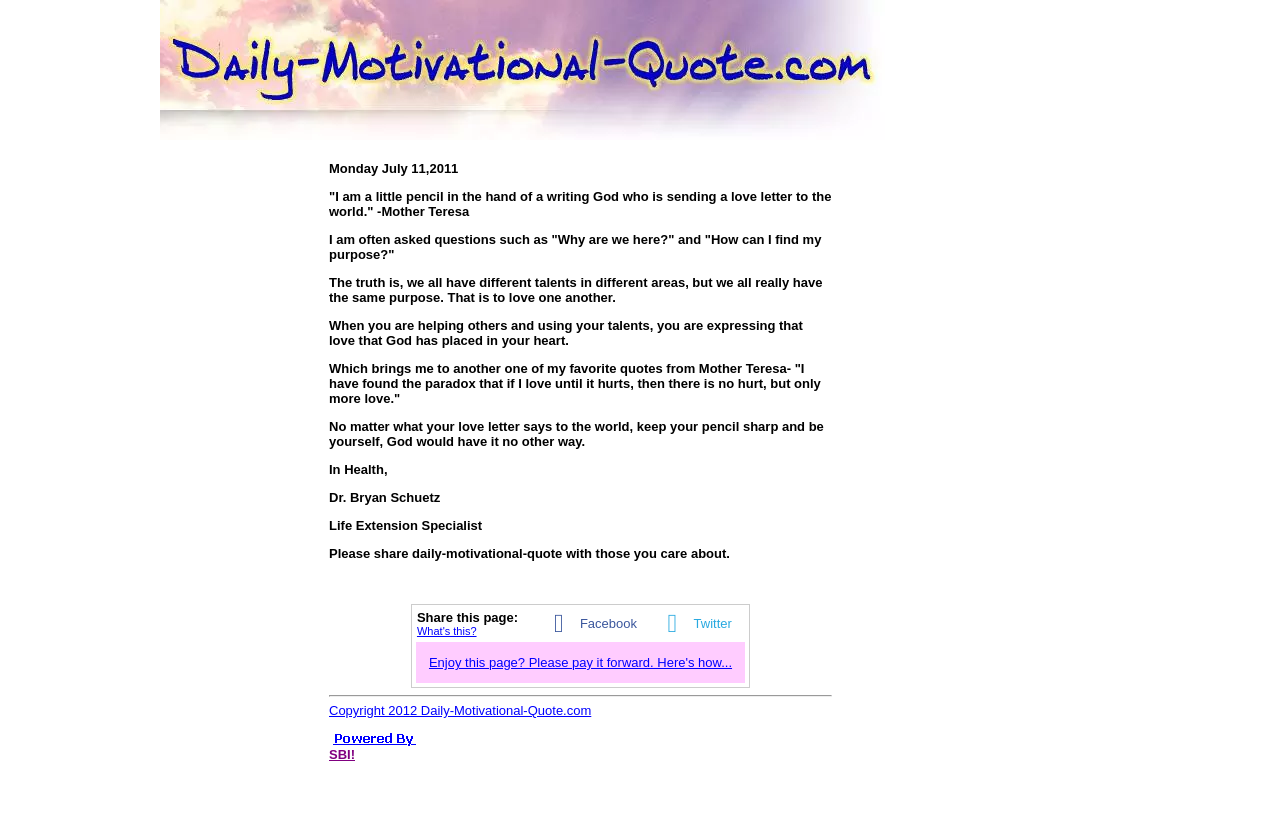Produce an extensive caption that describes everything on the webpage.

This webpage is a daily motivational moment from Dr. Bryan Schuetz. At the top, there is a large image spanning almost three-quarters of the page width. Below the image, there is a section with two columns. The left column contains a smaller image, while the right column has a long block of text that includes a motivational quote from Mother Teresa, a message from Dr. Bryan Schuetz, and a call to action to share the daily motivational quote with others.

The text block also includes a few links to share the page on Facebook and Twitter, as well as a link to pay it forward. Below the text block, there is a horizontal separator line, followed by a copyright notice and two links to SBI, one of which is accompanied by an image.

The overall layout is divided into two main sections: the top section with the large image, and the bottom section with the two columns. The right column dominates the bottom section, with the text block taking up most of the space. The left column is narrower and contains the smaller image.